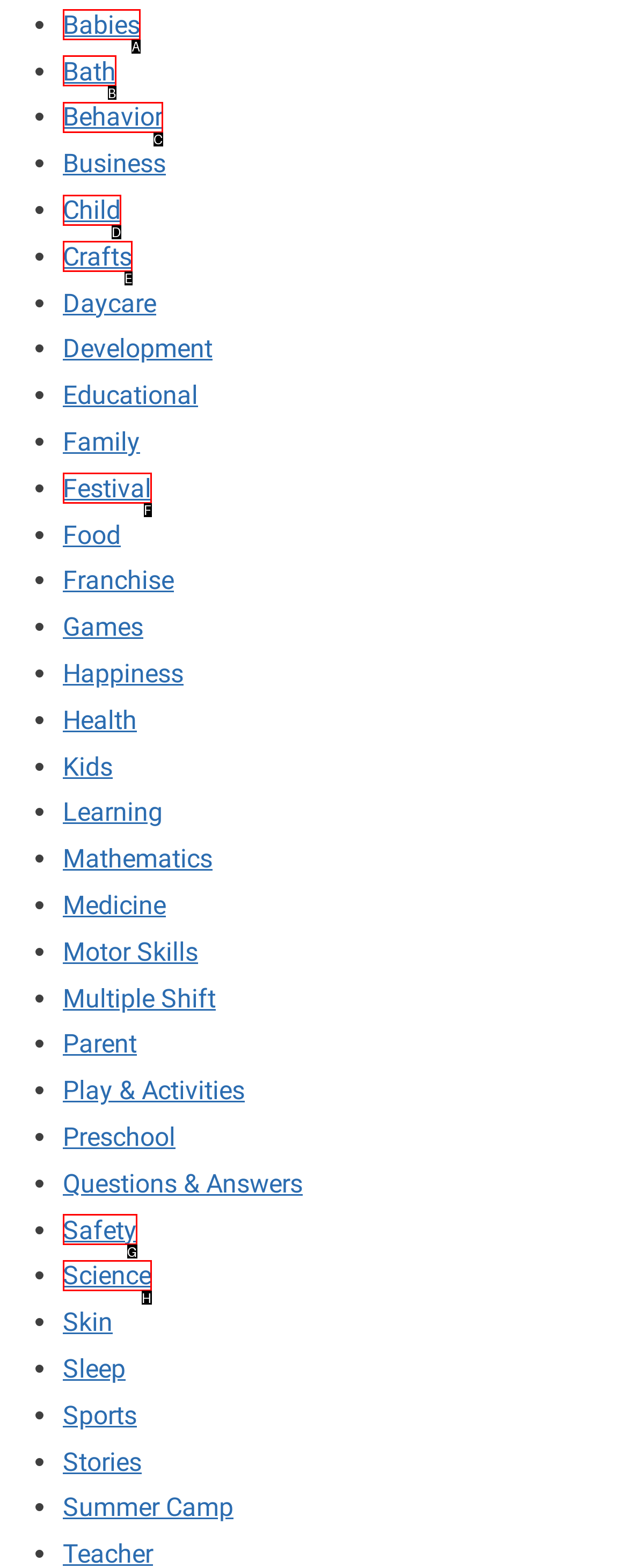Based on the element described as: Safety
Find and respond with the letter of the correct UI element.

G